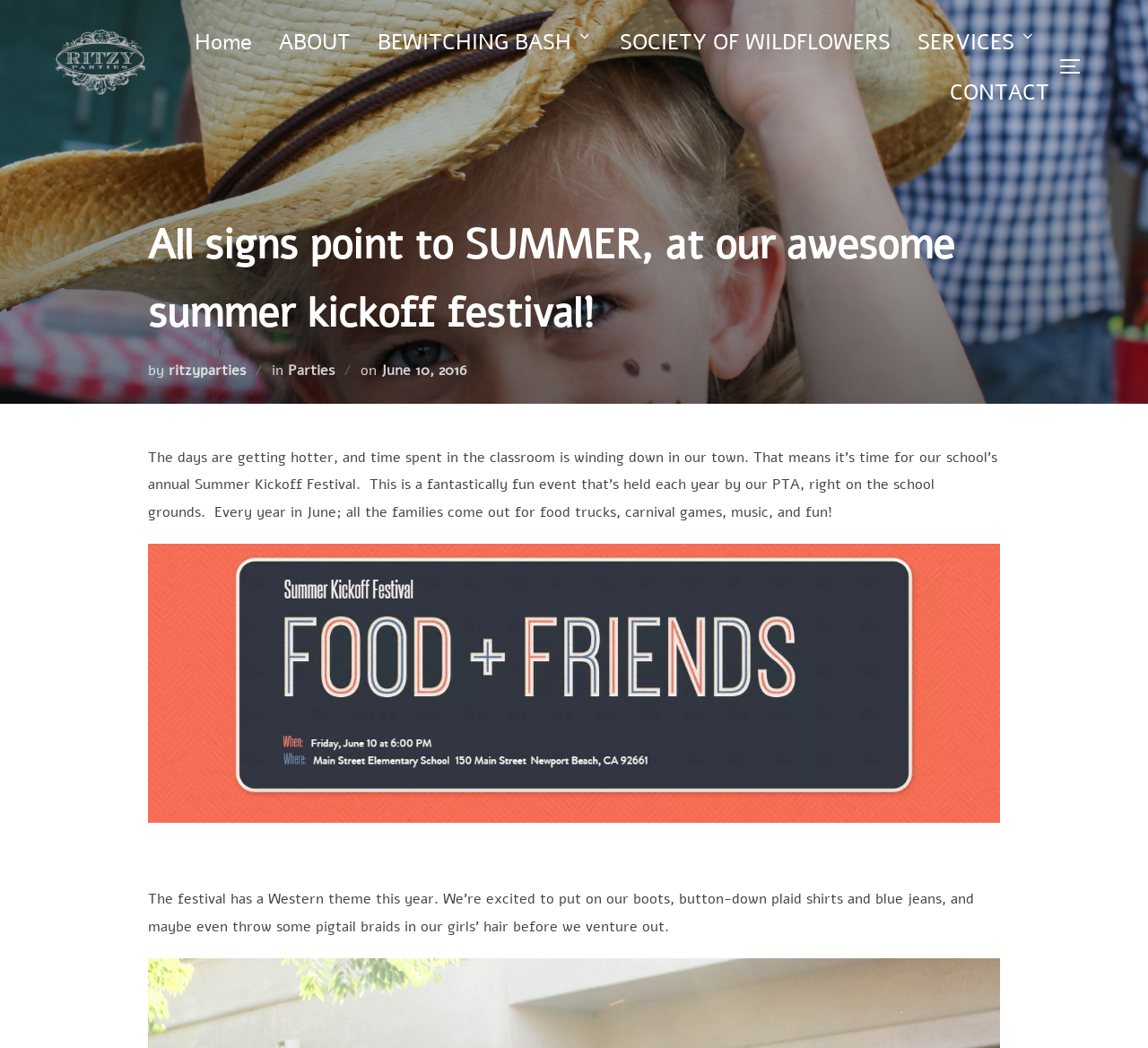Give a short answer using one word or phrase for the question:
What is the date of the Summer Kickoff Festival?

June 10, 2016